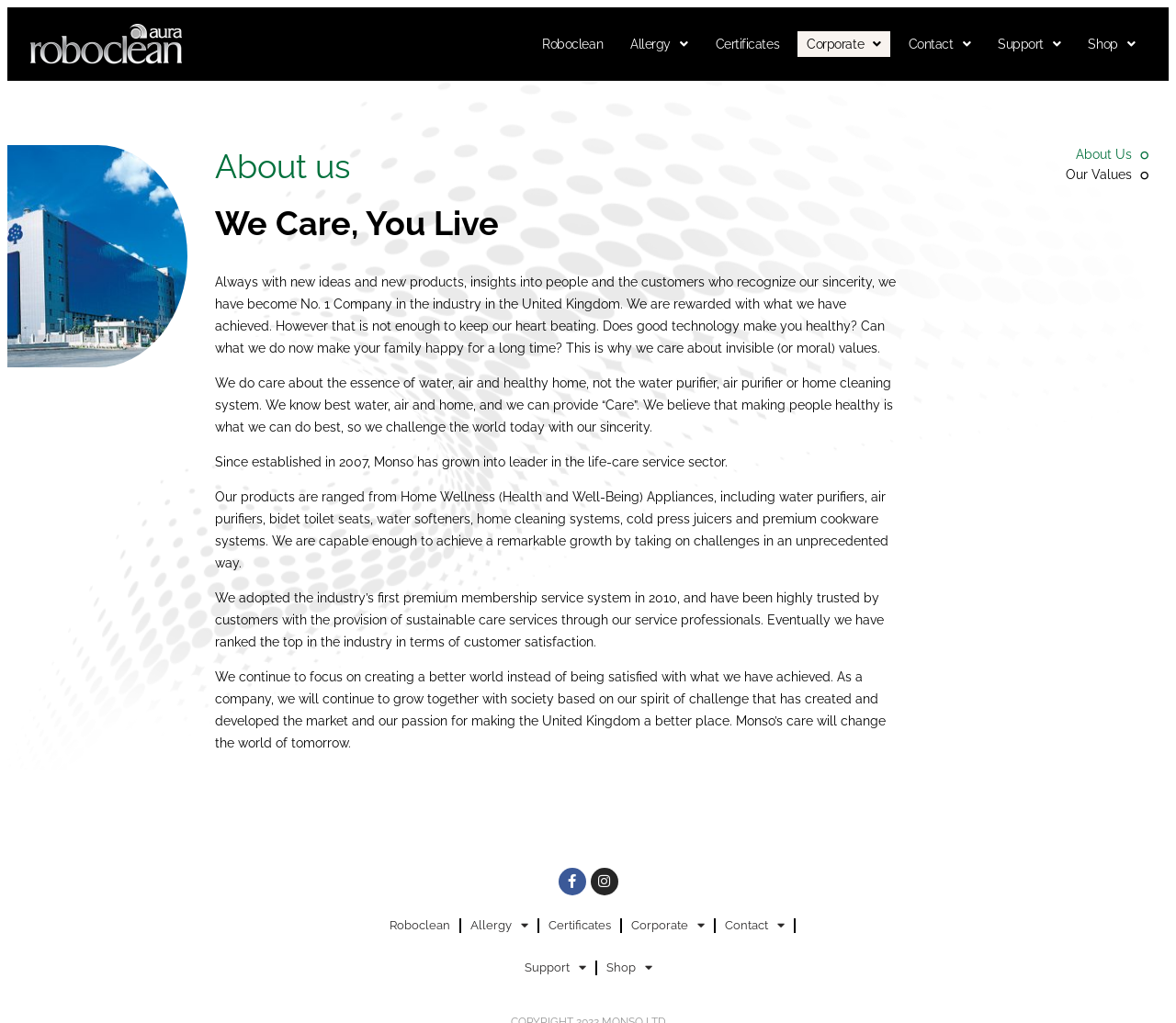Using the provided element description: "Shop", determine the bounding box coordinates of the corresponding UI element in the screenshot.

[0.918, 0.031, 0.973, 0.056]